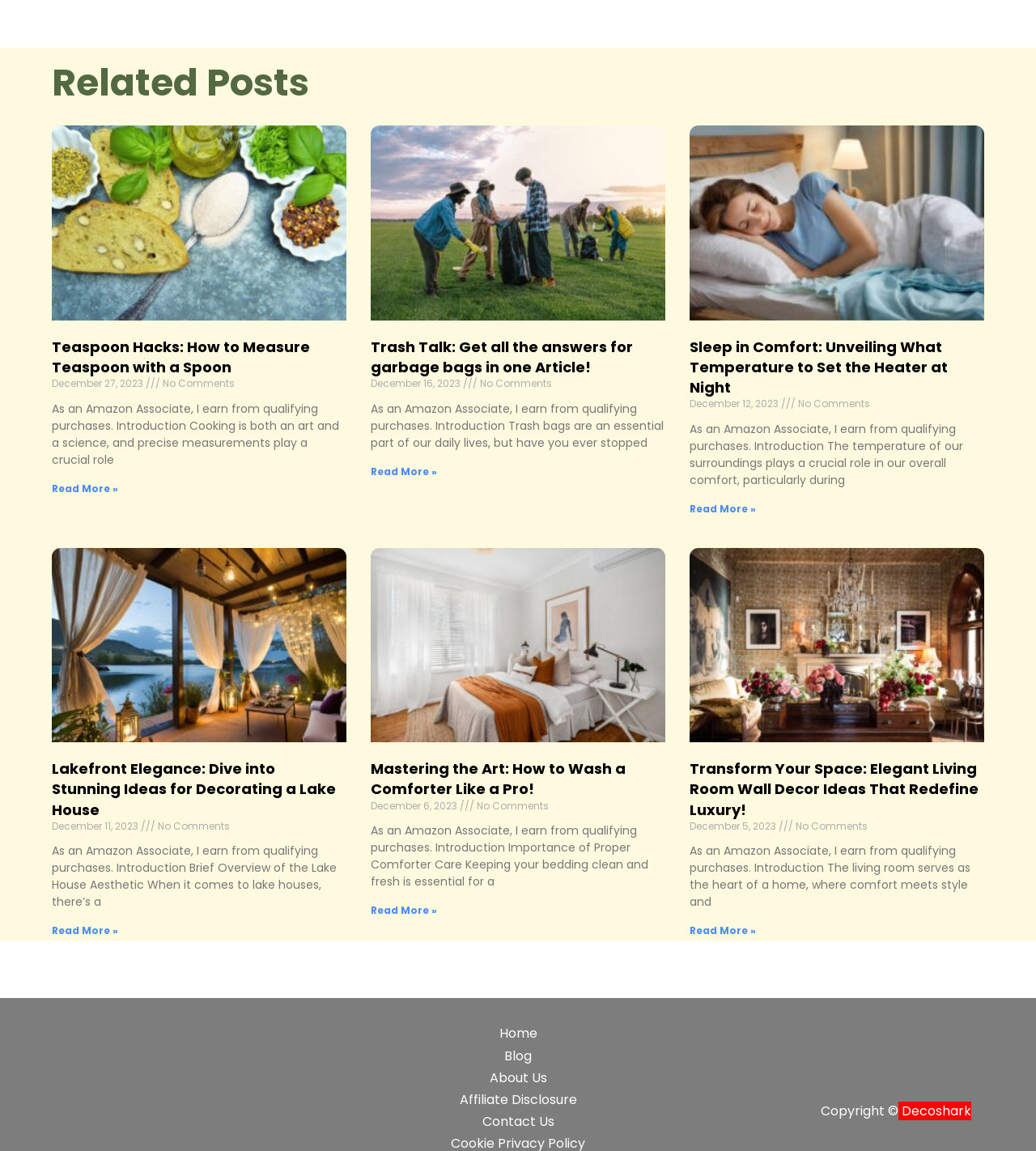Please identify the bounding box coordinates of the area that needs to be clicked to follow this instruction: "Read more about 'Teaspoon Hacks: How to Measure Teaspoon with a Spoon'".

[0.05, 0.292, 0.299, 0.328]